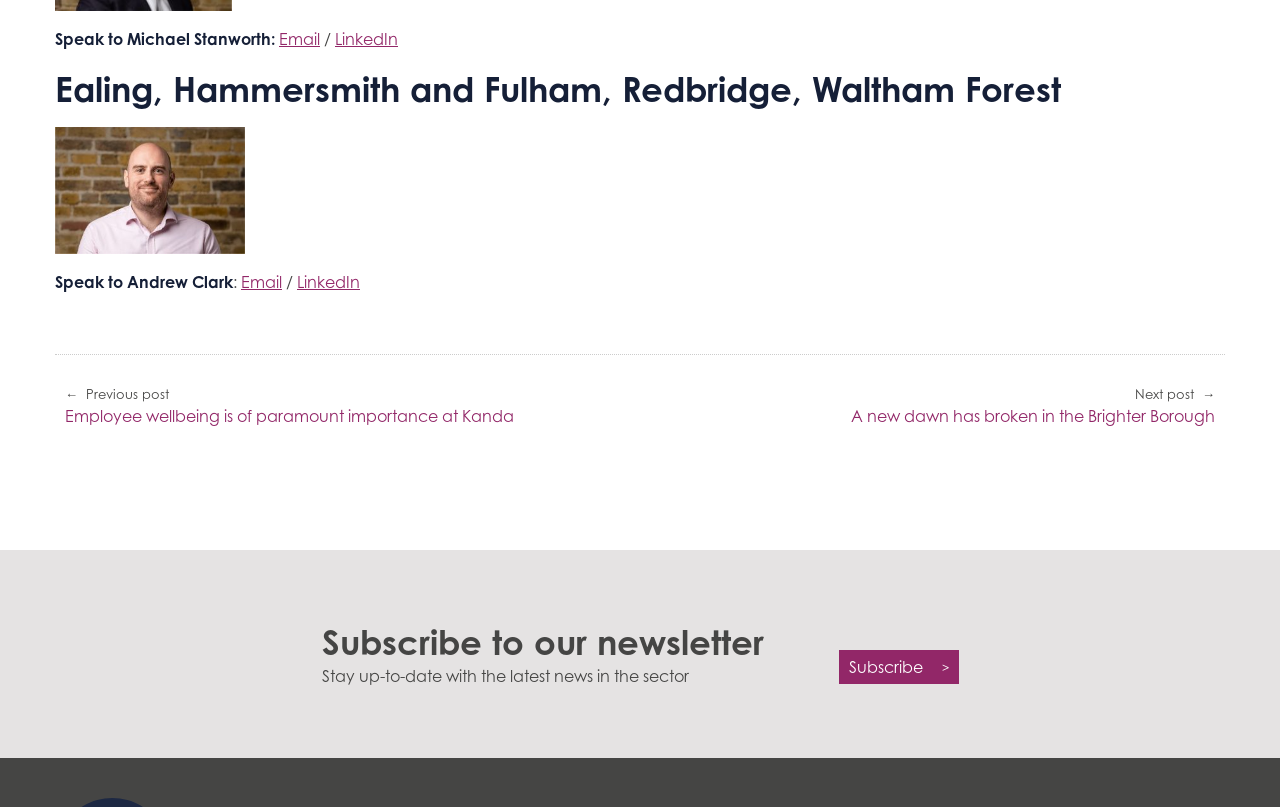Please identify the bounding box coordinates of the region to click in order to complete the task: "View the next post". The coordinates must be four float numbers between 0 and 1, specified as [left, top, right, bottom].

[0.657, 0.464, 0.957, 0.543]